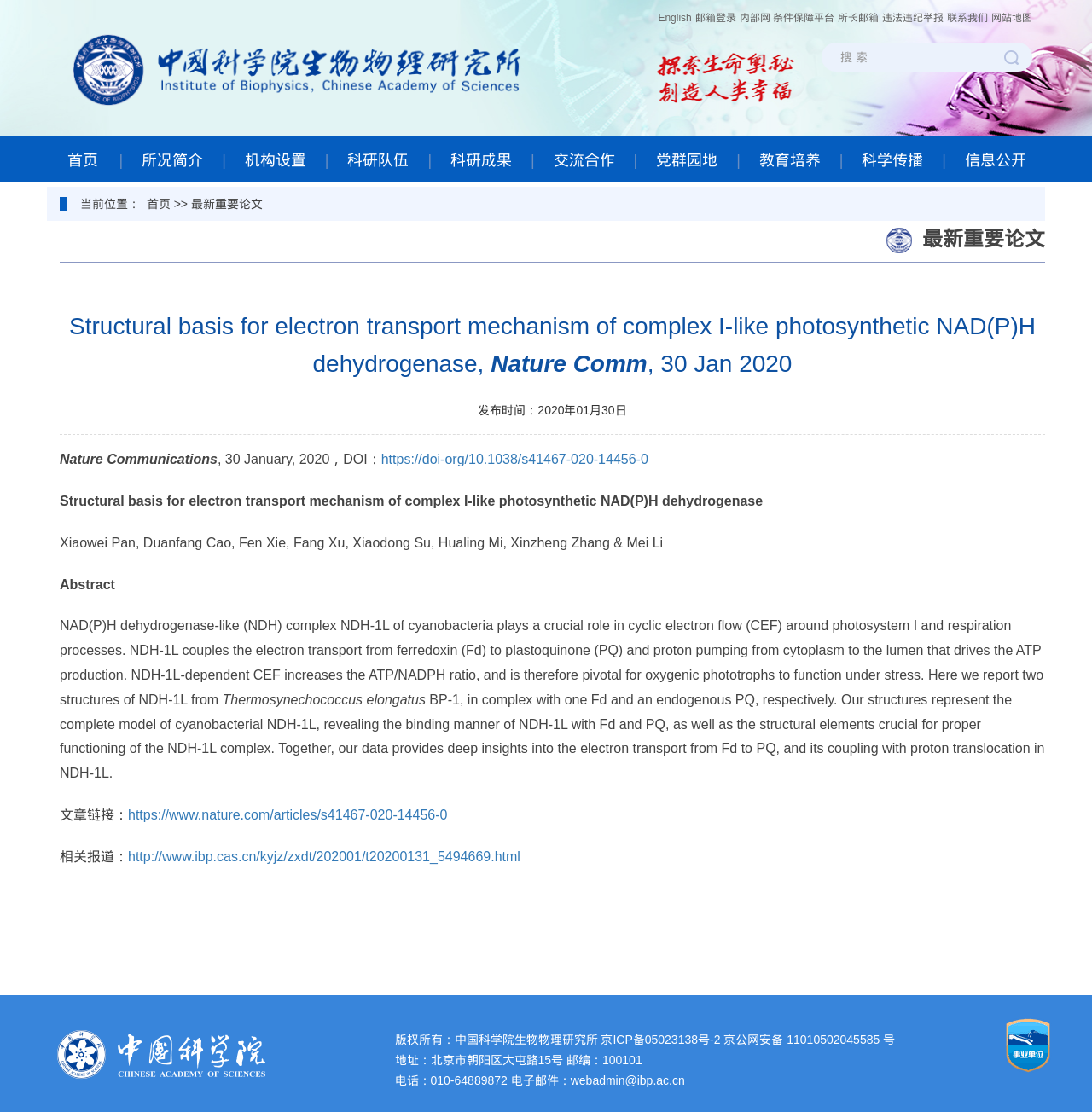Provide the bounding box coordinates of the UI element this sentence describes: "A 1930s Dramaturgy "Soiree"".

None